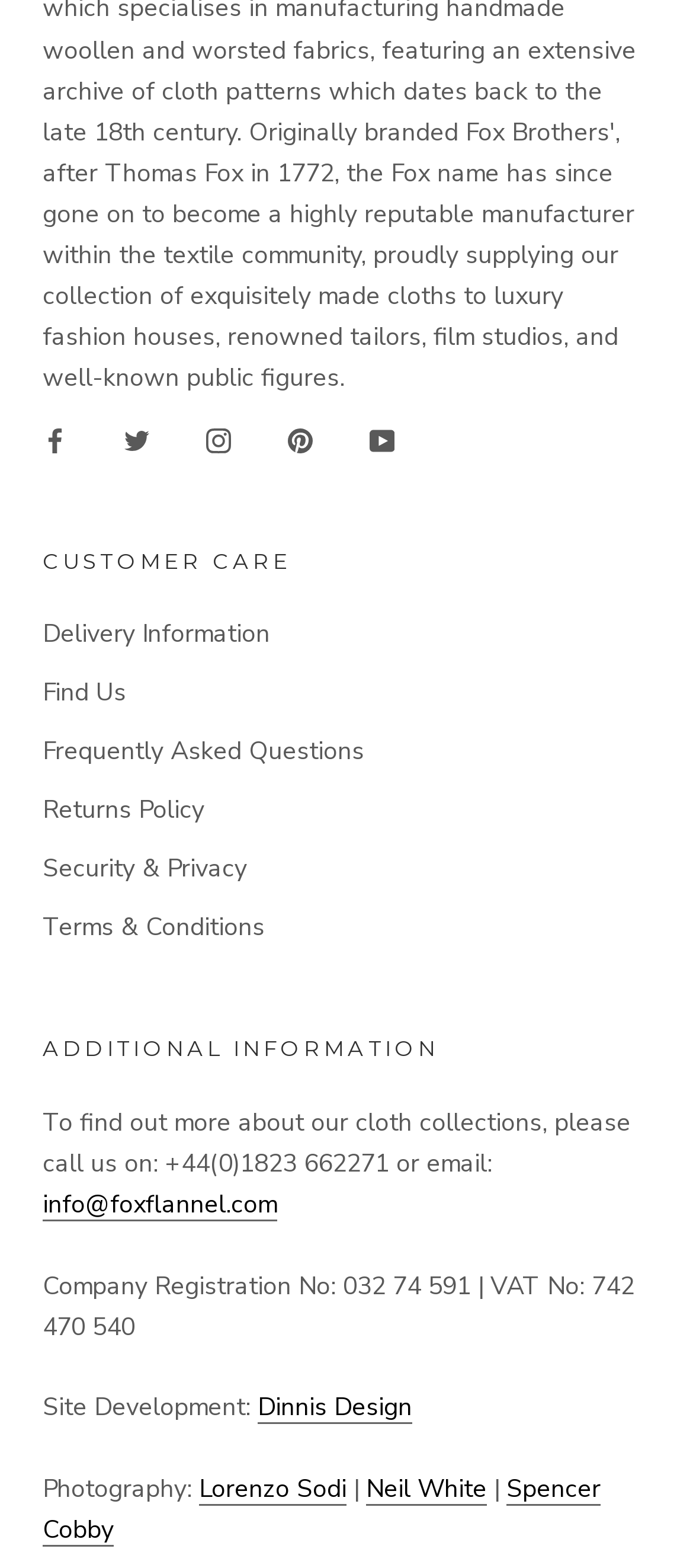How many photographers are credited on the webpage?
Analyze the screenshot and provide a detailed answer to the question.

I found the photographers by reading the text at the bottom of the webpage, which credits three photographers: Lorenzo Sodi, Neil White, and Spencer Cobby.